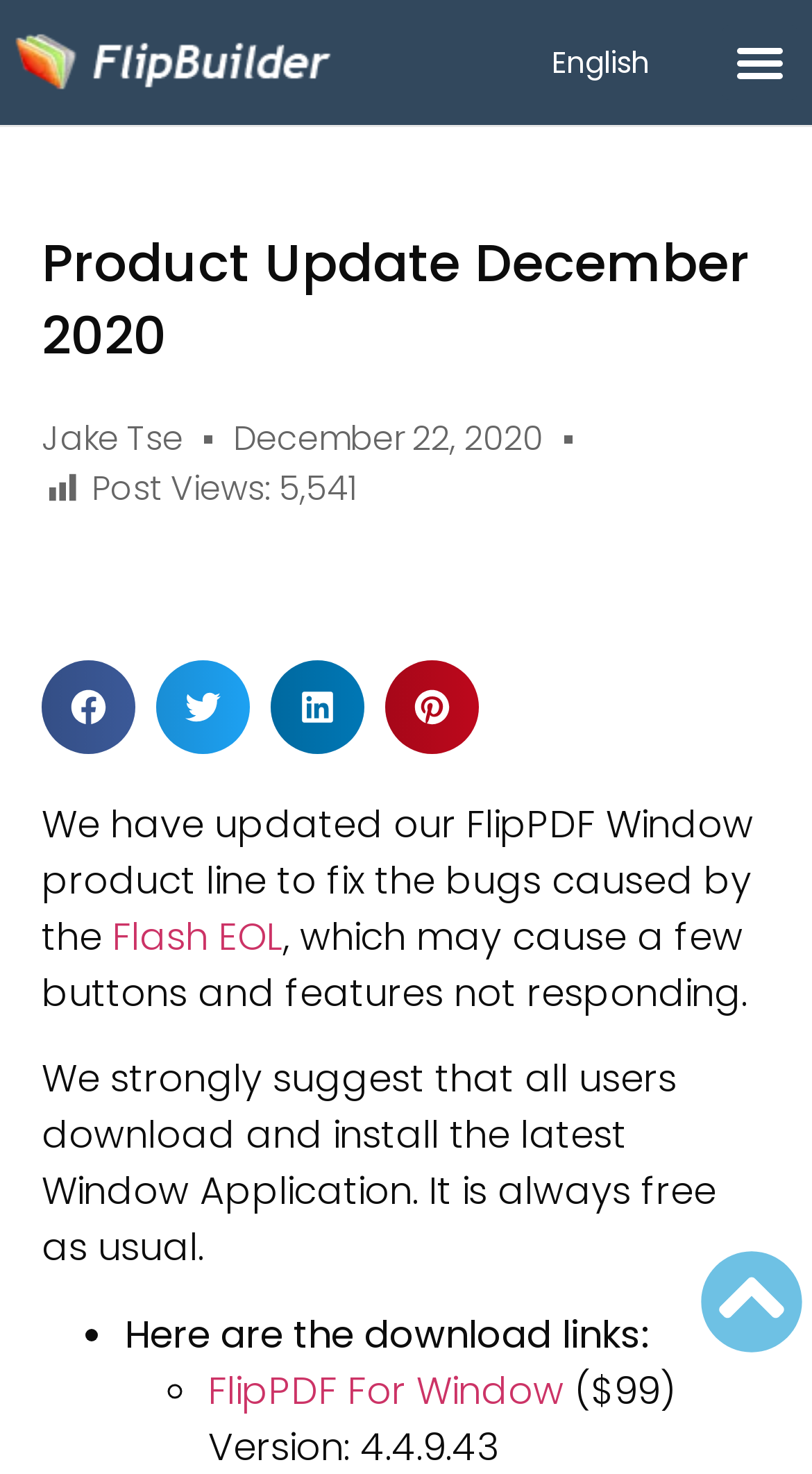Who is the author of this article?
Please ensure your answer is as detailed and informative as possible.

The author of this article is Jake Tse, which can be found by looking at the link 'Jake Tse' under the main heading 'Product Update December 2020'.